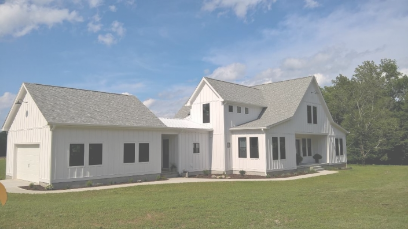Give a short answer to this question using one word or a phrase:
What surrounds the house?

Lush green lawn and trees